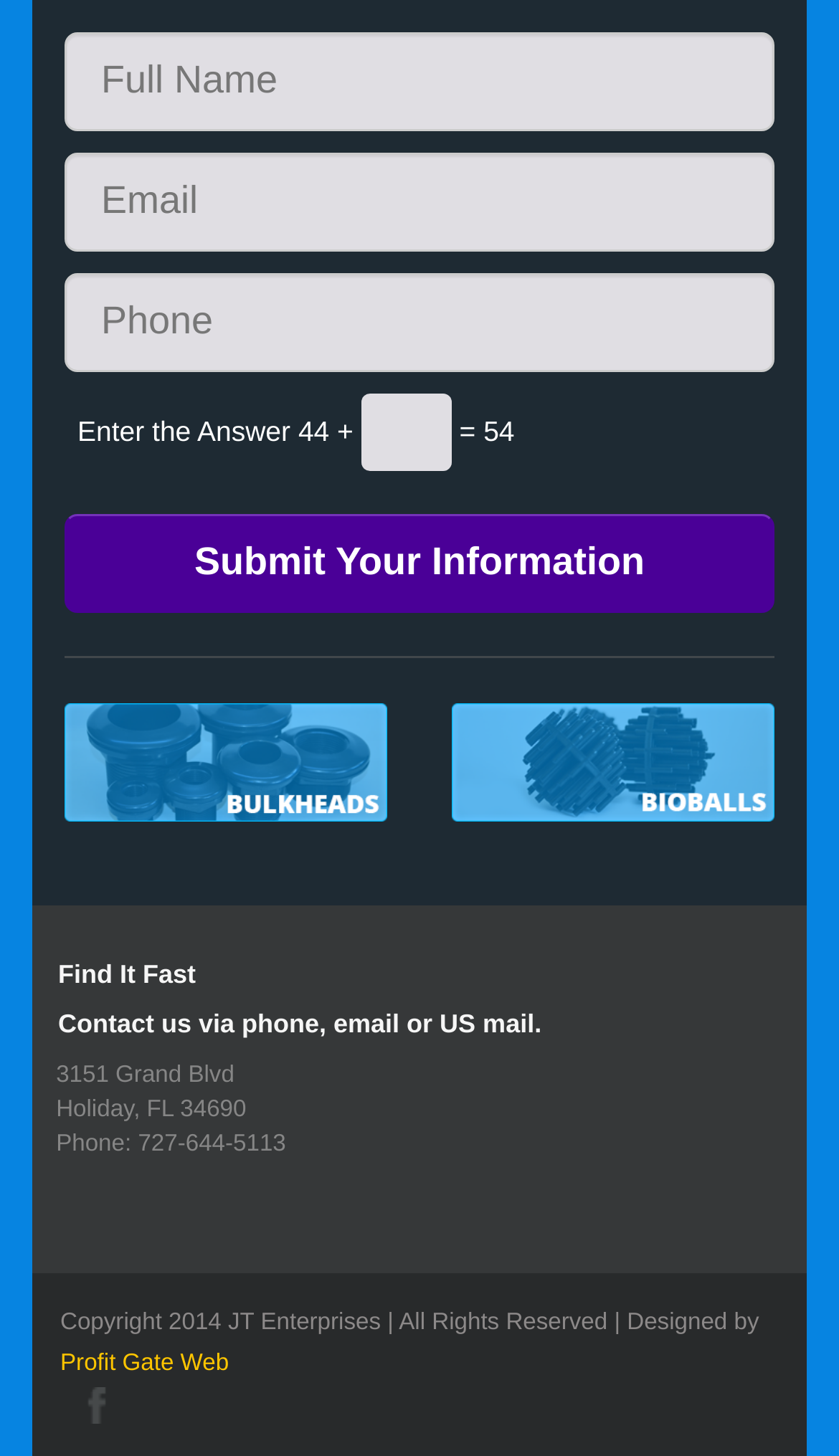What is the purpose of the contact form?
Provide a thorough and detailed answer to the question.

The contact form is located at the top of the webpage and has fields for full name, email, phone, and a math problem to solve. The submit button is labeled 'Submit Your Information', indicating that the purpose of the form is to submit information to JT Enterprises.